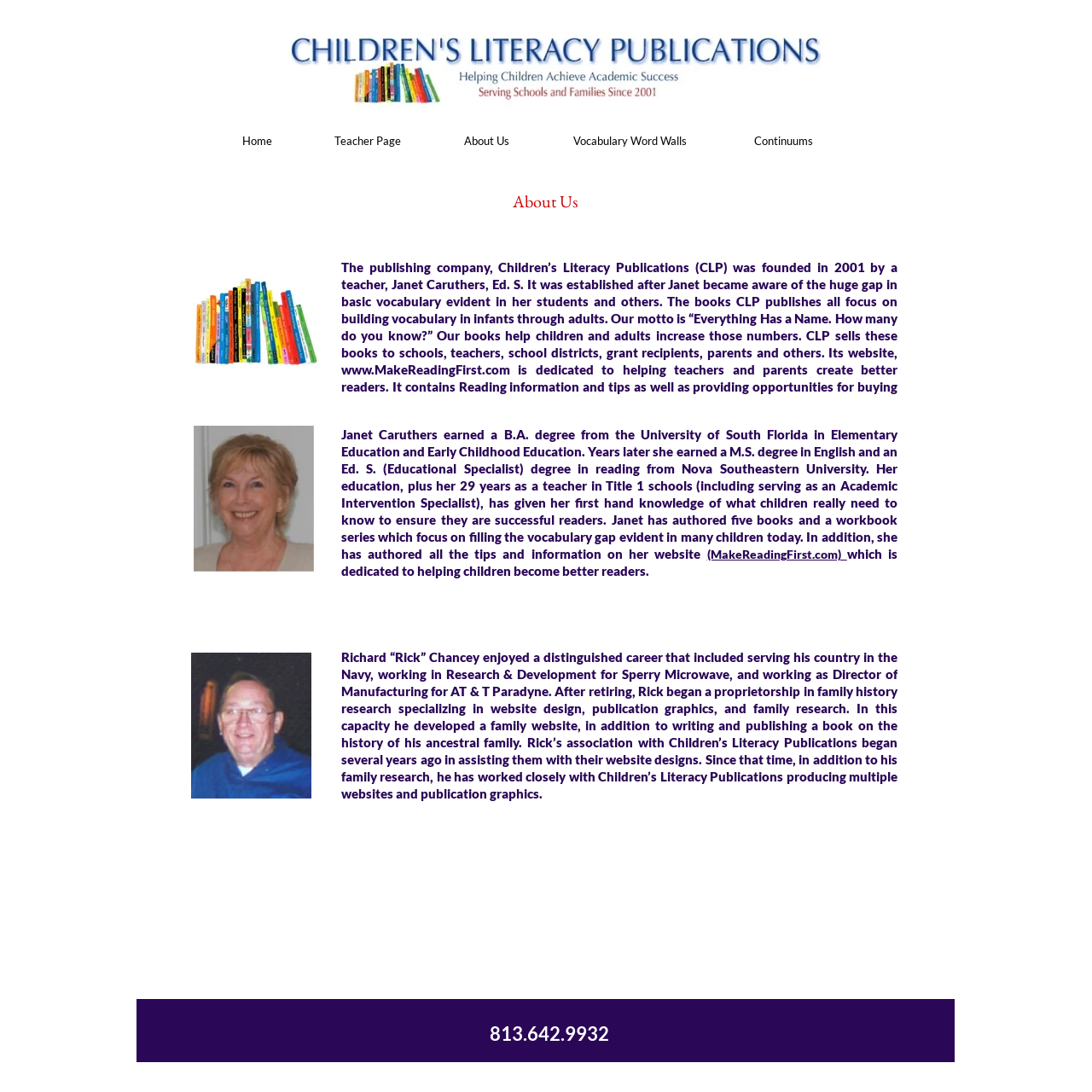Use a single word or phrase to answer this question: 
What is the website dedicated to helping teachers and parents create better readers?

www.MakeReadingFirst.com